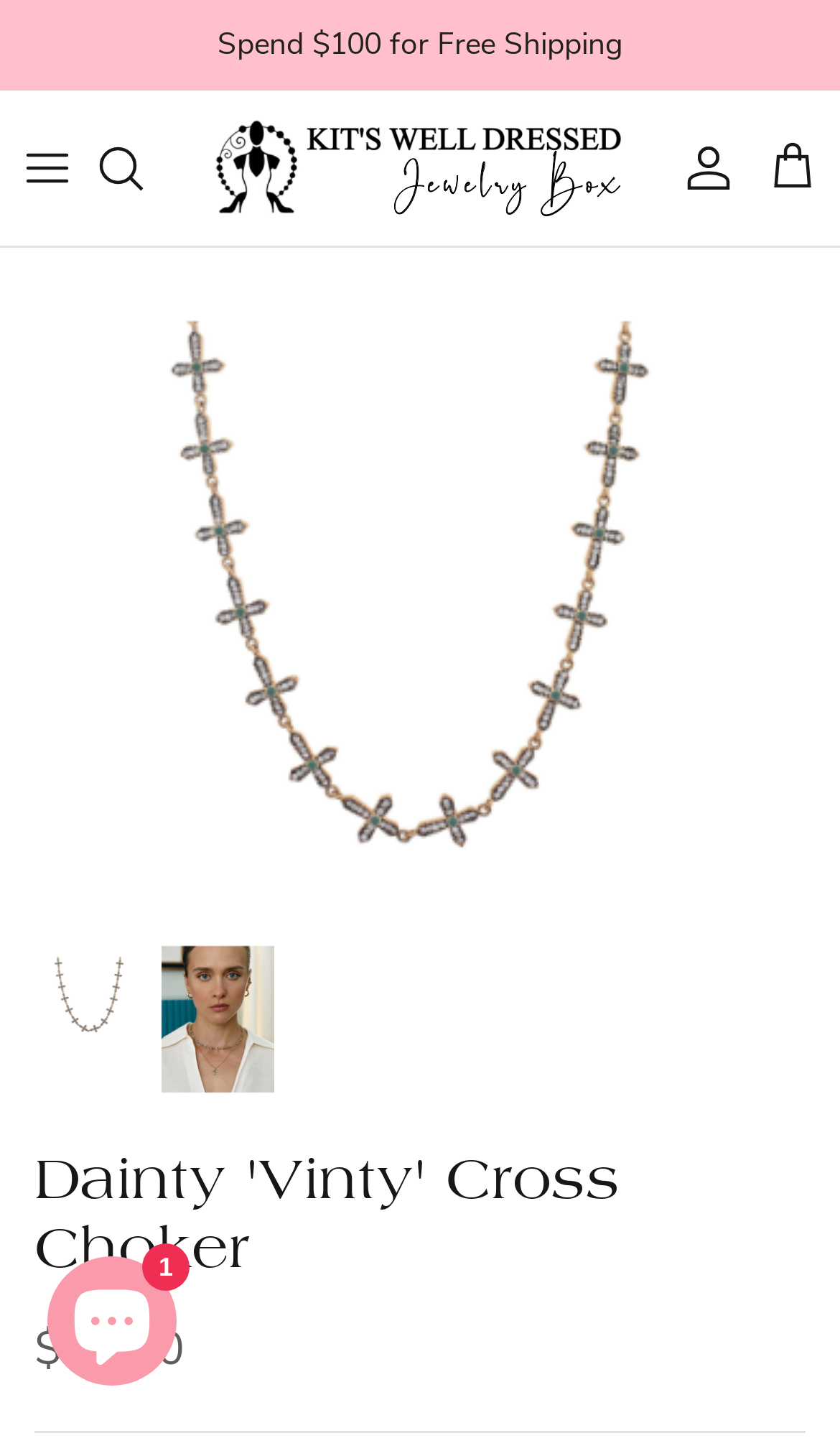Provide a single word or phrase answer to the question: 
What is the shipping policy?

Free Shipping on $100 spend